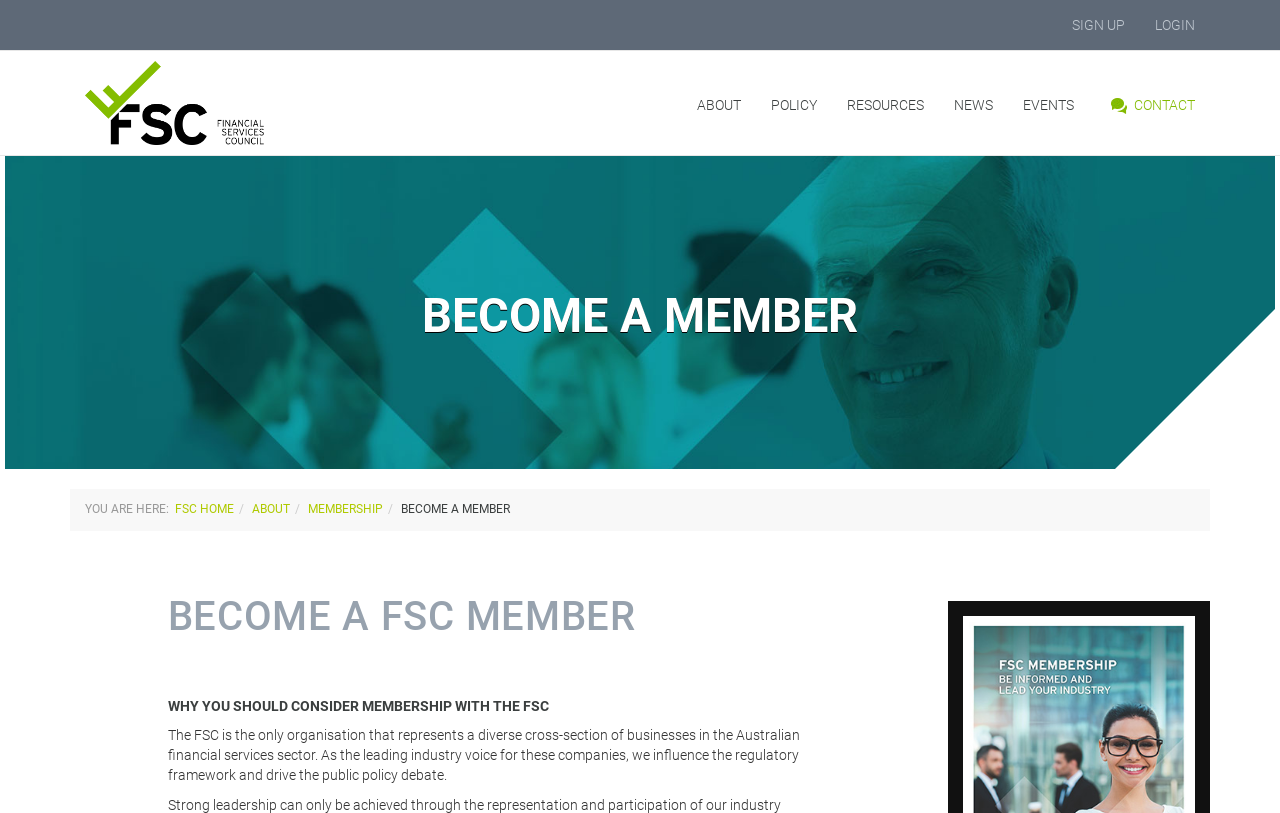Please determine the bounding box coordinates for the element that should be clicked to follow these instructions: "Read more about becoming a member".

[0.131, 0.727, 0.641, 0.791]